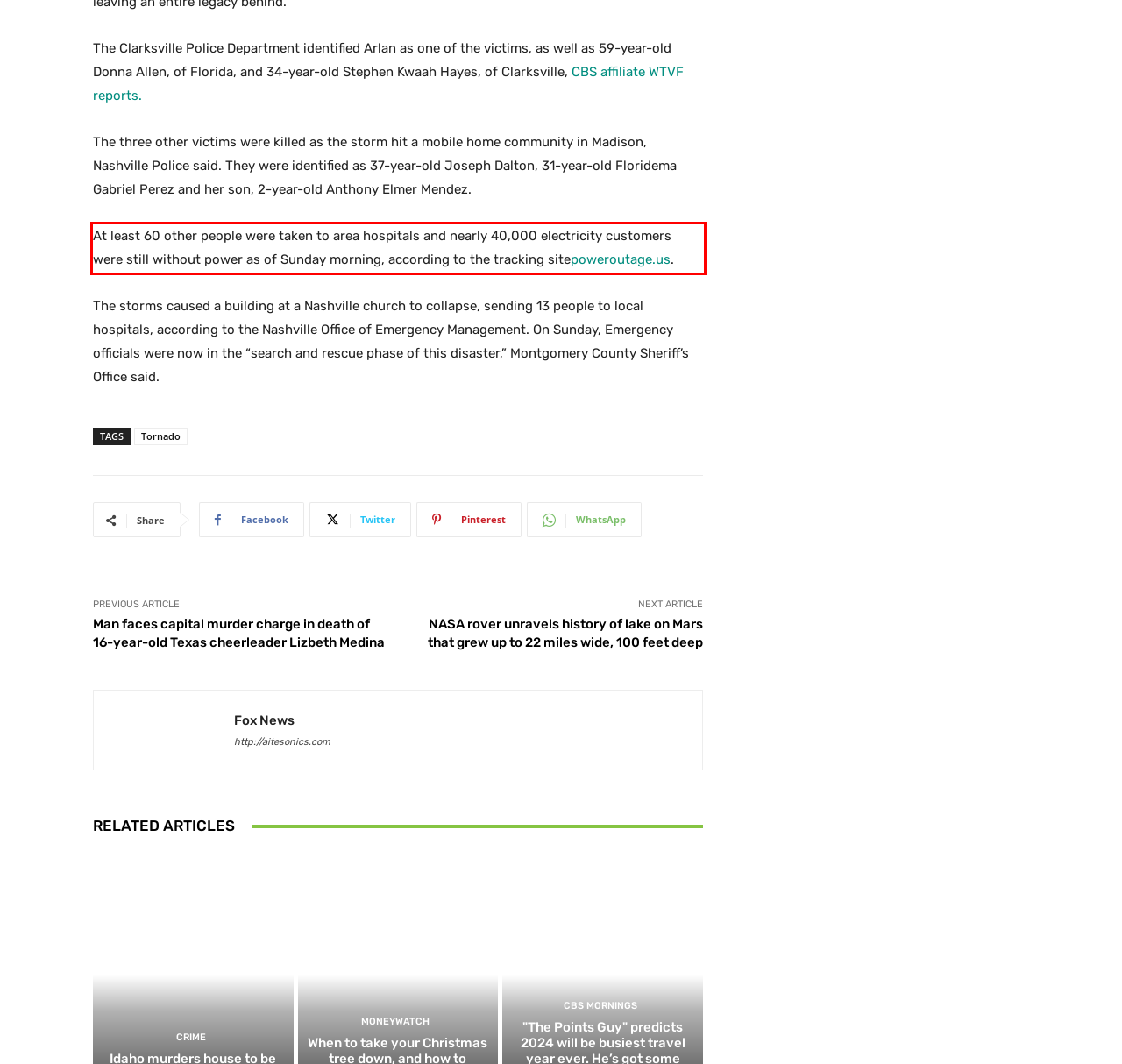Given a screenshot of a webpage with a red bounding box, extract the text content from the UI element inside the red bounding box.

At least 60 other people were taken to area hospitals and nearly 40,000 electricity customers were still without power as of Sunday morning, according to the tracking sitepoweroutage.us.